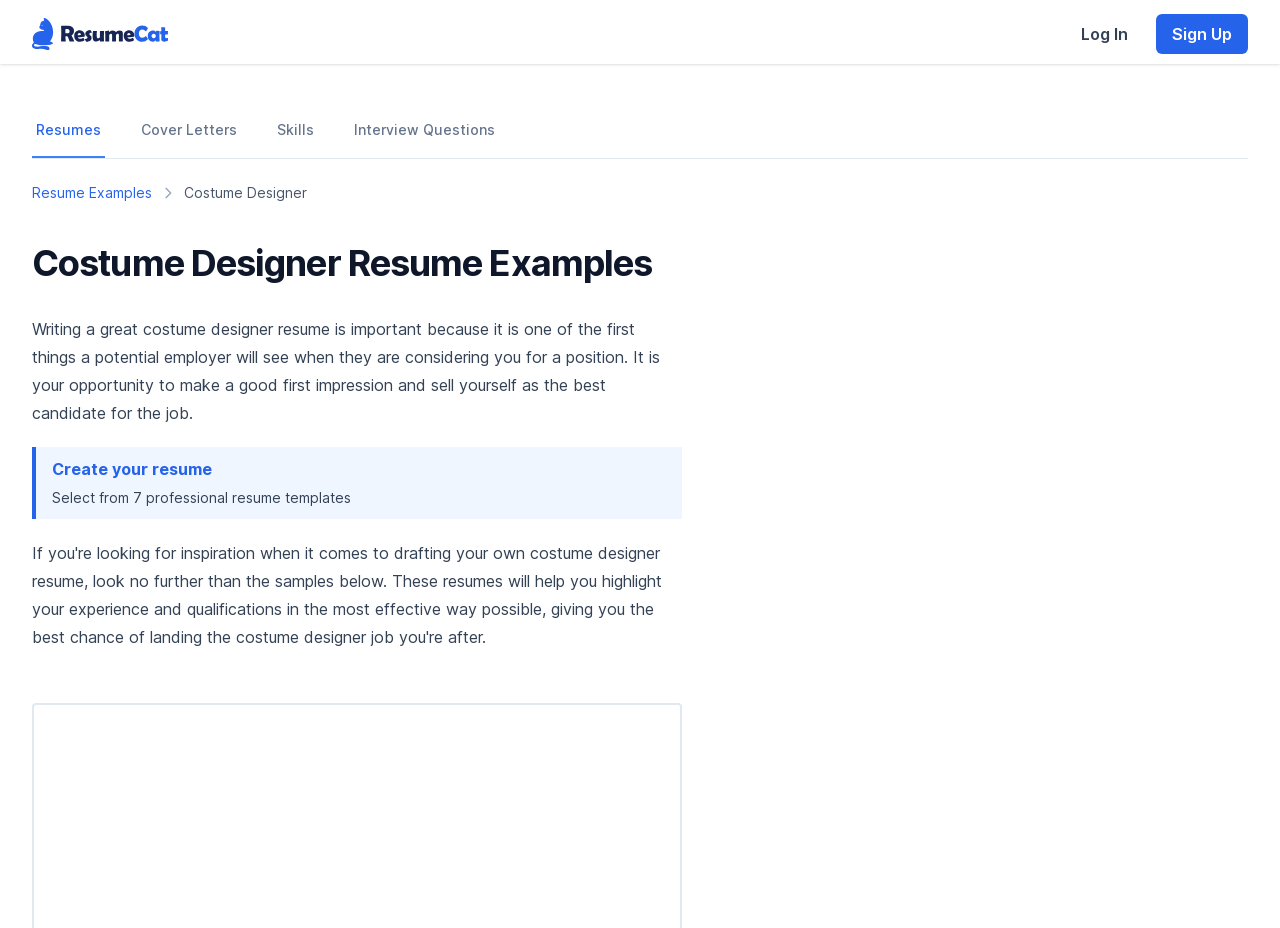Please mark the bounding box coordinates of the area that should be clicked to carry out the instruction: "View resume examples".

[0.025, 0.197, 0.119, 0.219]